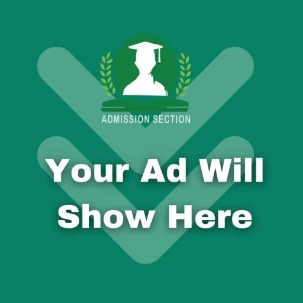From the details in the image, provide a thorough response to the question: What type of organizations is this ad space ideal for?

The caption suggests that the ad space is ideal for organizations targeting prospective students or educational institutions, implying that educational institutions would be a good fit for this ad space.